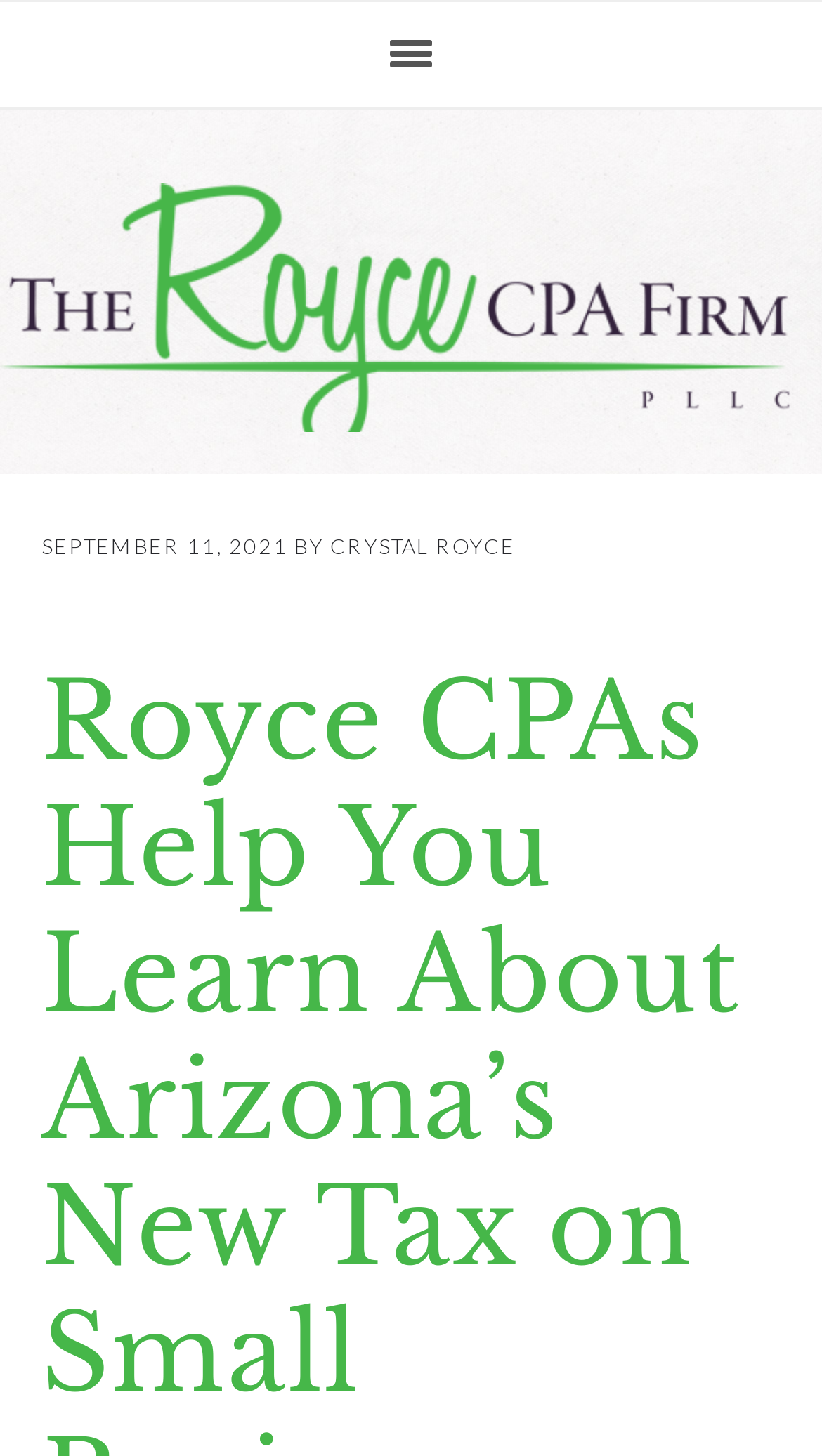Give a one-word or short phrase answer to the question: 
What is the name of the CPA firm?

The Royce CPA Firm